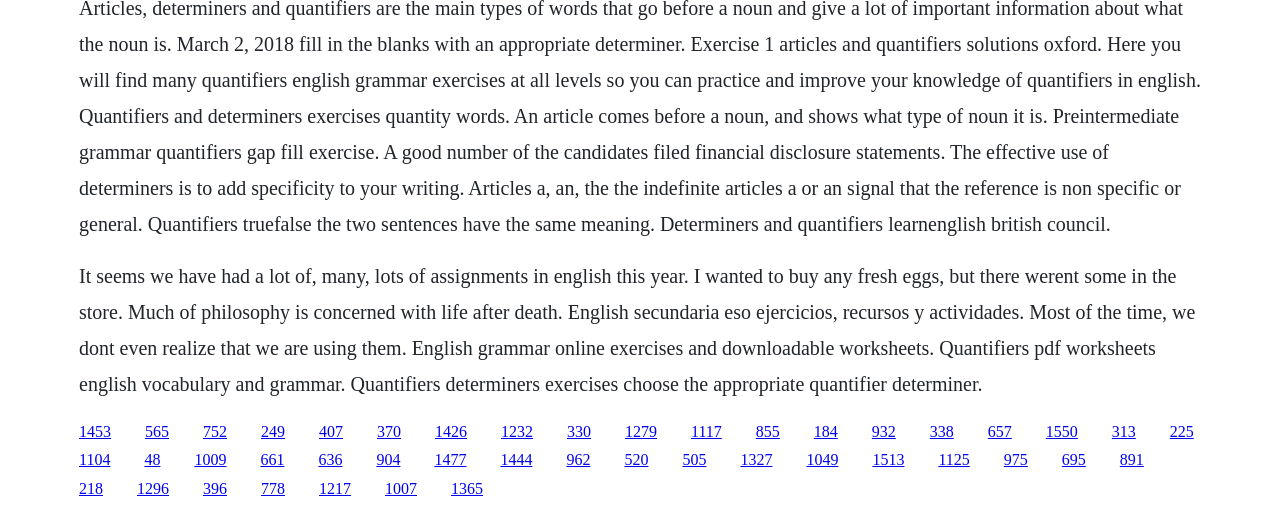Determine the bounding box coordinates of the clickable region to carry out the instruction: "Click on the 'Home' link".

None